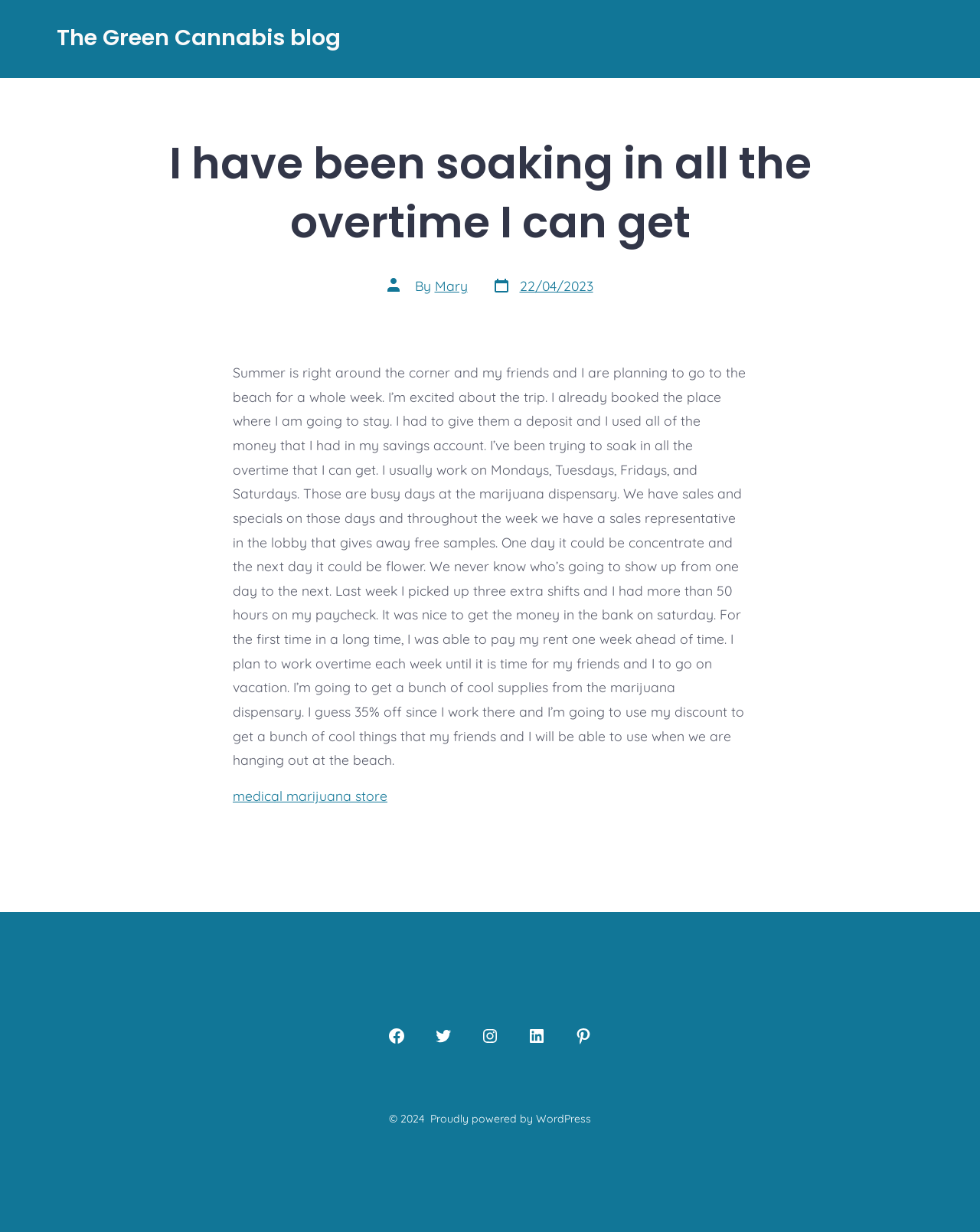What is the author's occupation?
Using the image provided, answer with just one word or phrase.

Marijuana dispensary worker